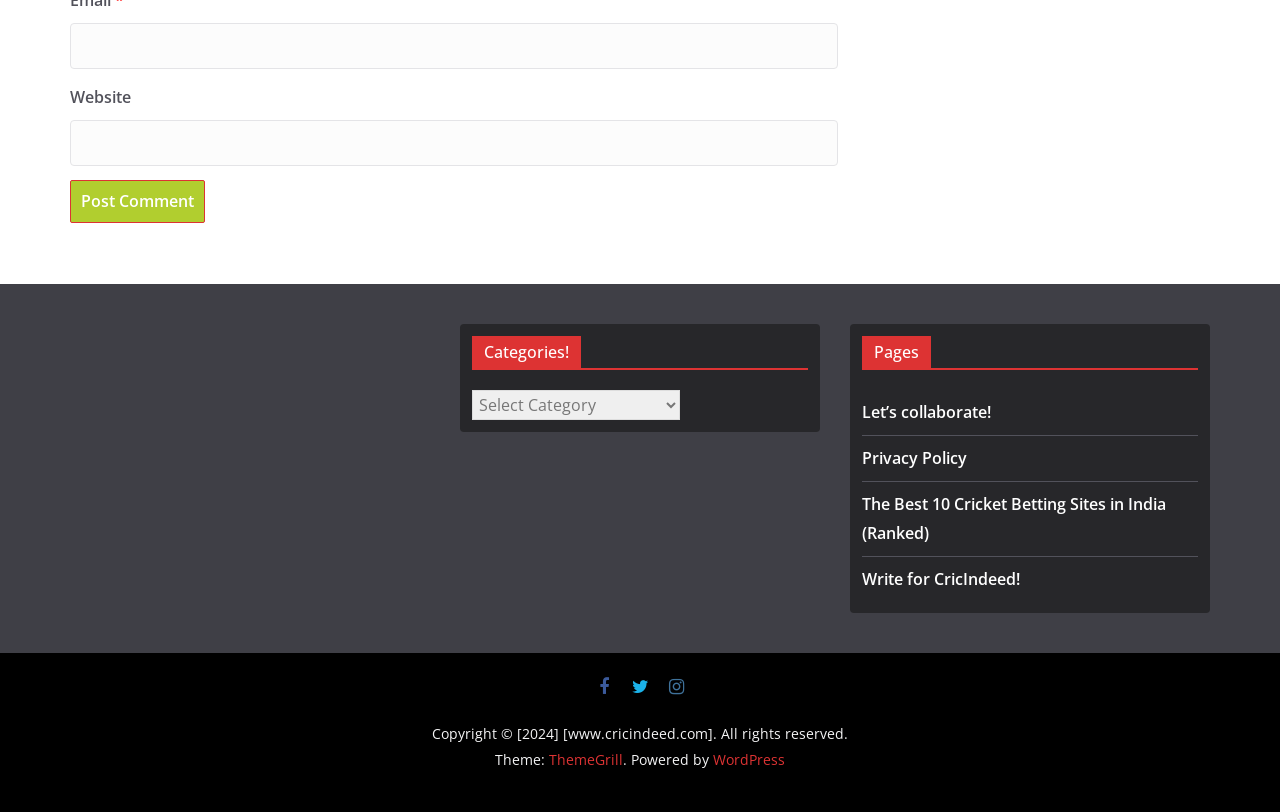Please identify the bounding box coordinates of the area that needs to be clicked to fulfill the following instruction: "Click Post Comment."

[0.055, 0.221, 0.16, 0.274]